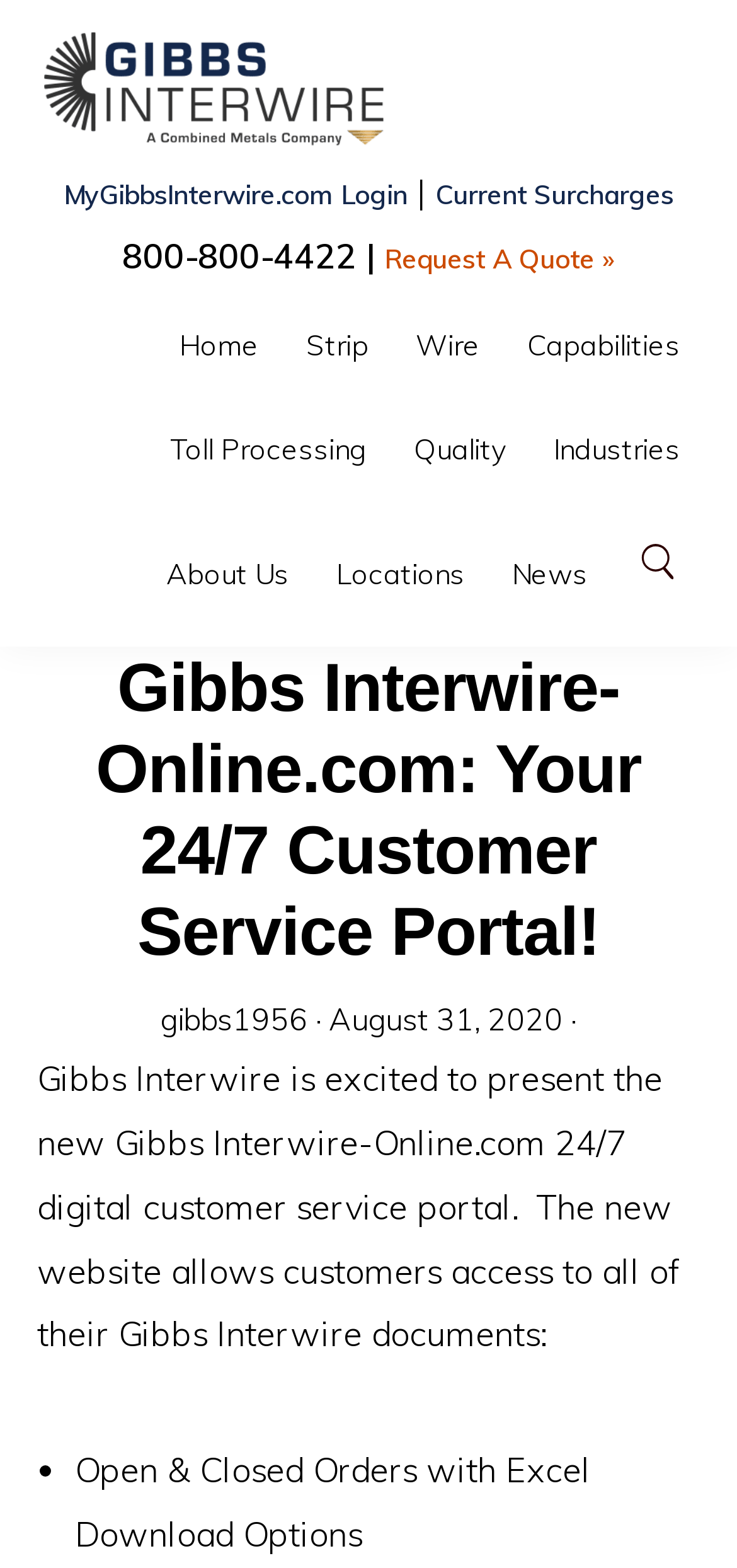Find and indicate the bounding box coordinates of the region you should select to follow the given instruction: "Go to the home page".

[0.218, 0.186, 0.377, 0.253]